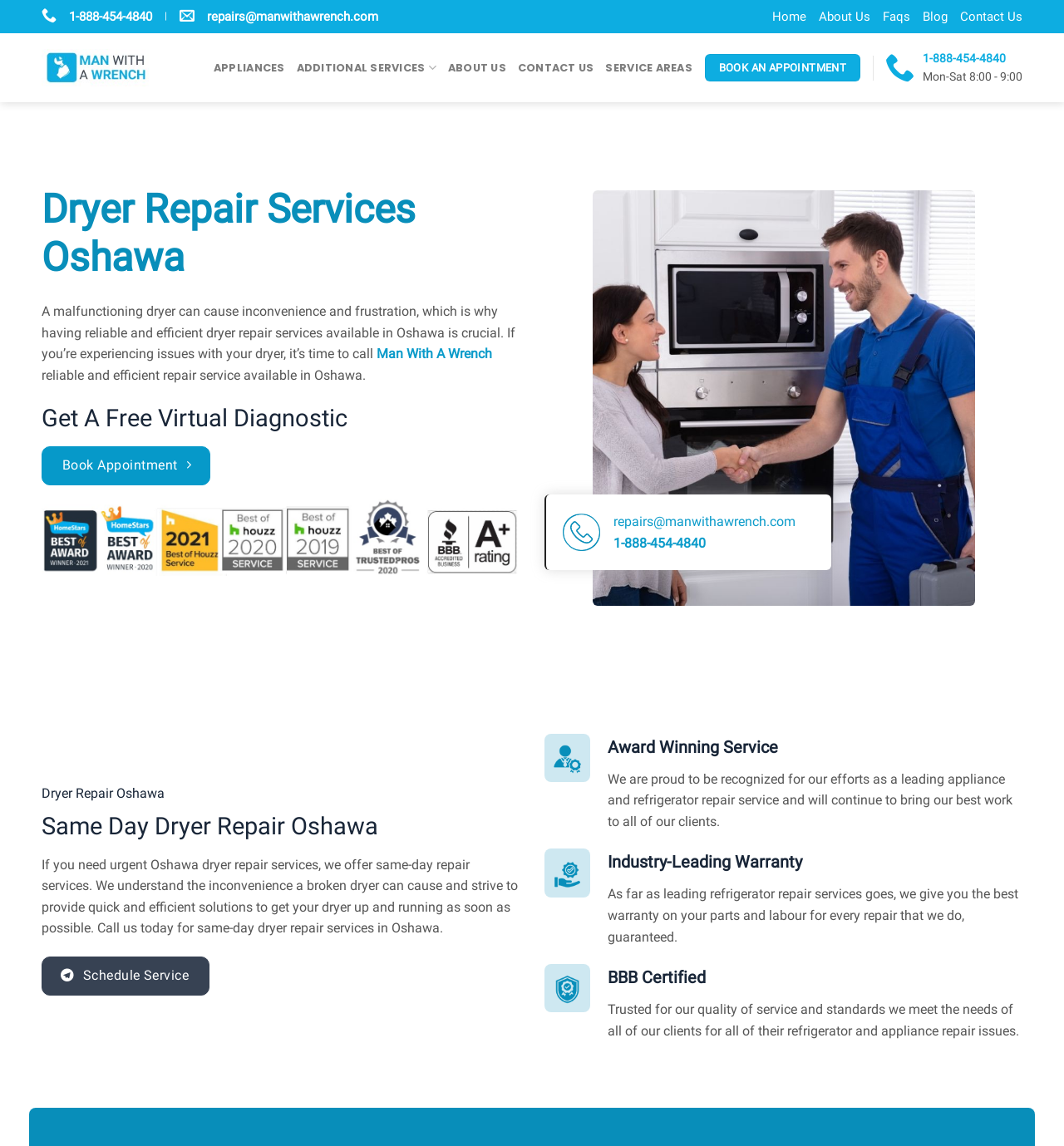Refer to the screenshot and give an in-depth answer to this question: What is the availability of dryer repair services?

I found the availability information in the section titled 'Same Day Dryer Repair Oshawa', which mentions that they offer same-day repair services for urgent dryer repair needs.